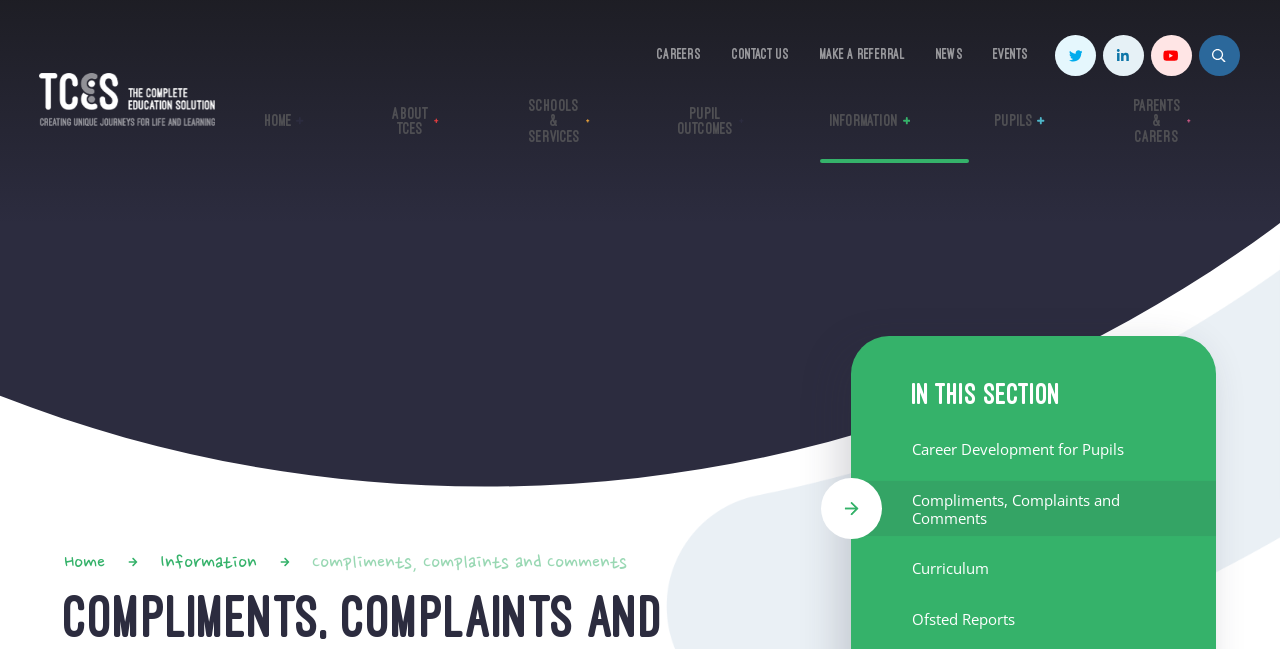Use a single word or phrase to answer this question: 
How many main navigation links are there?

8